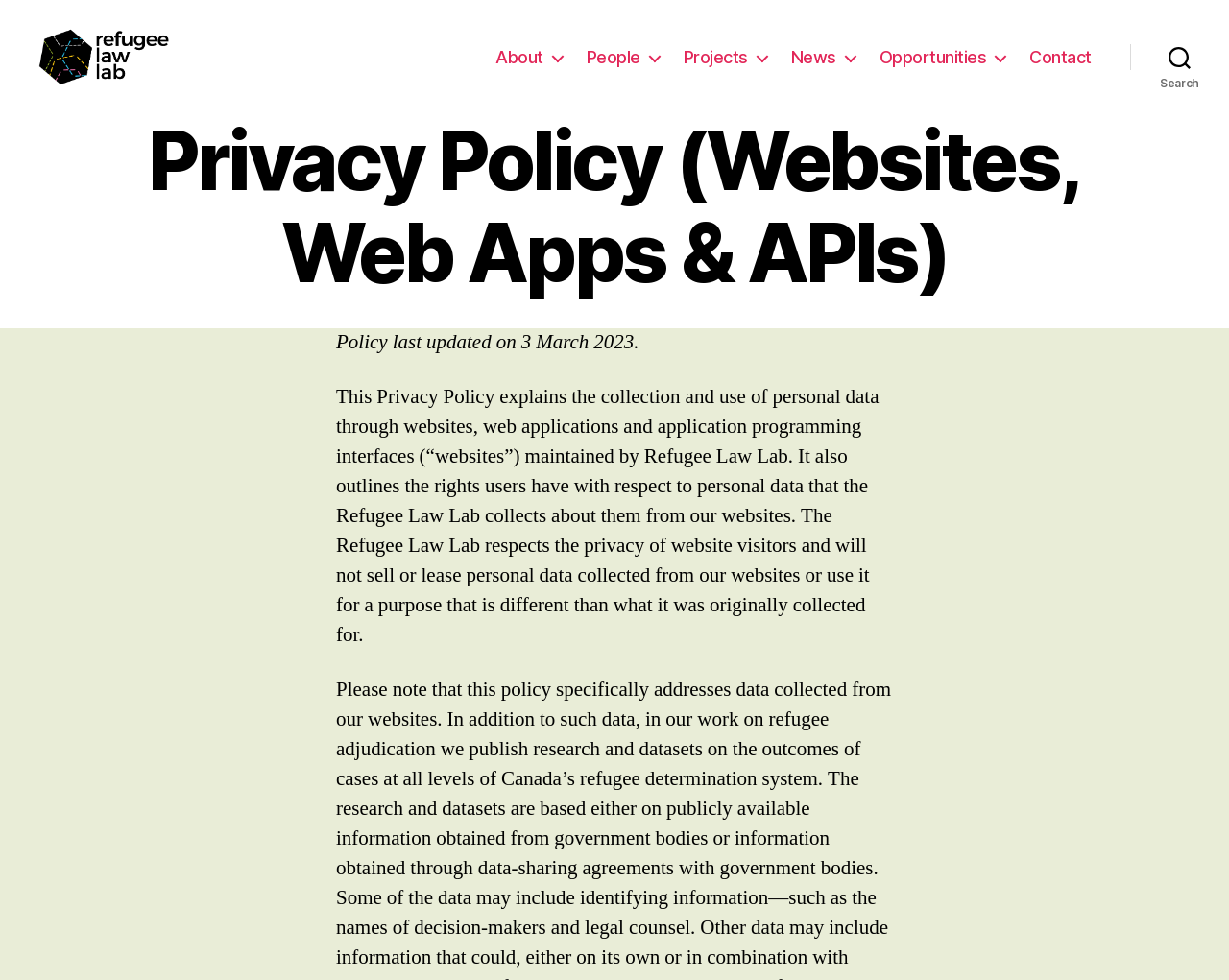Determine the bounding box coordinates of the region that needs to be clicked to achieve the task: "navigate to About page".

[0.403, 0.061, 0.458, 0.082]